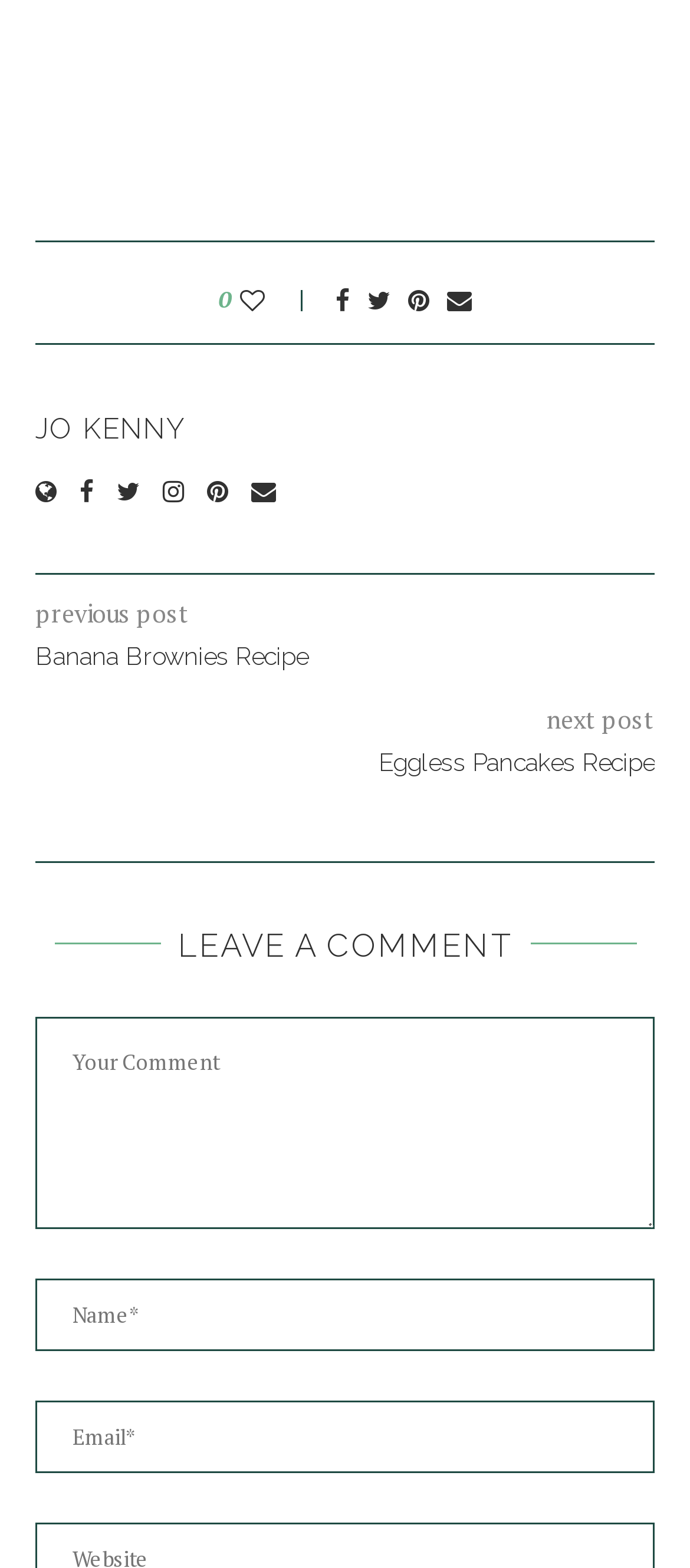How many textboxes are there for leaving a comment?
Please provide a comprehensive answer to the question based on the webpage screenshot.

There are three textboxes for leaving a comment, one for 'Your Comment', one for 'Name*', and one for 'Email*', located at the bottom of the webpage.